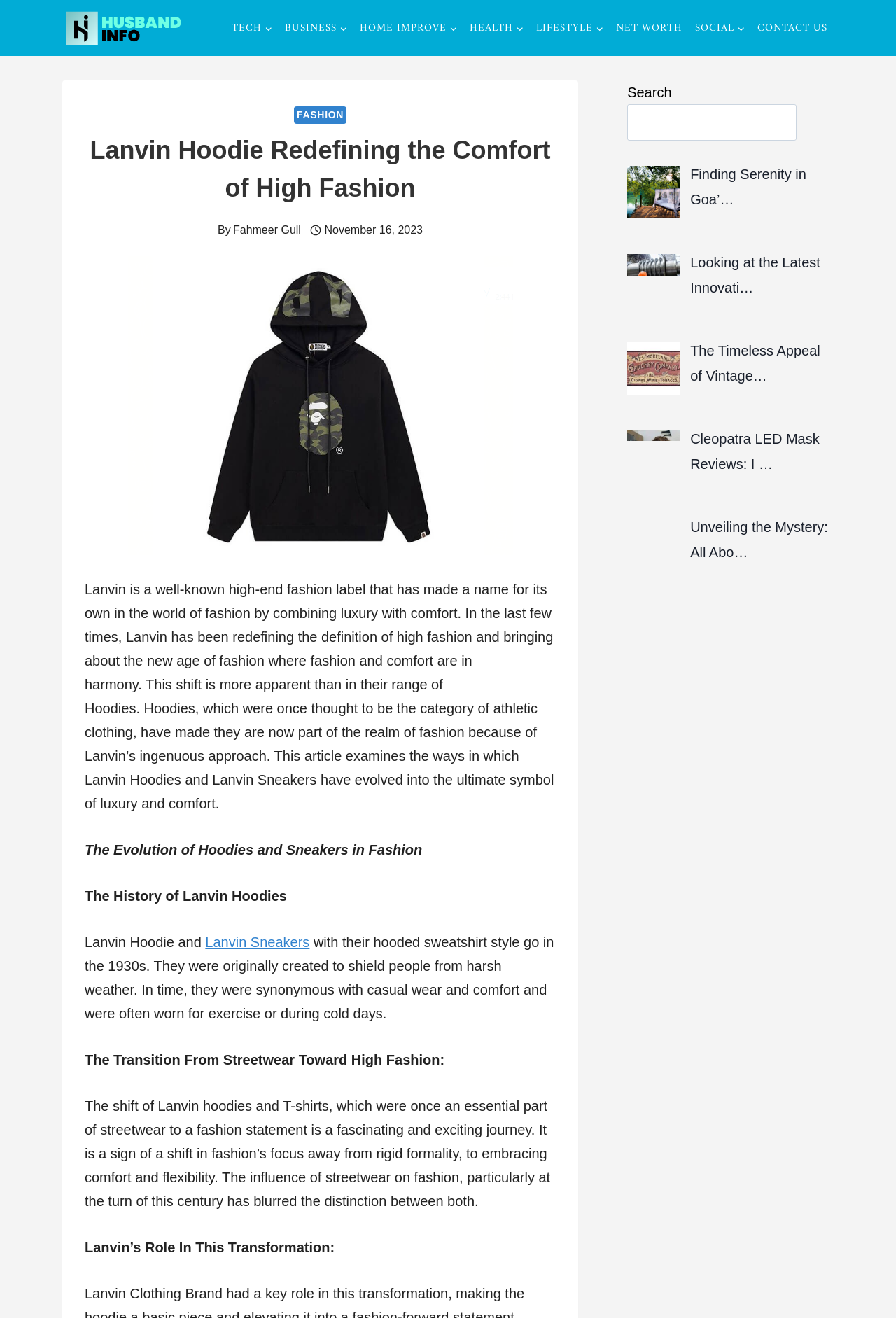Please reply to the following question using a single word or phrase: 
What is the author of the article?

Fahmeer Gull